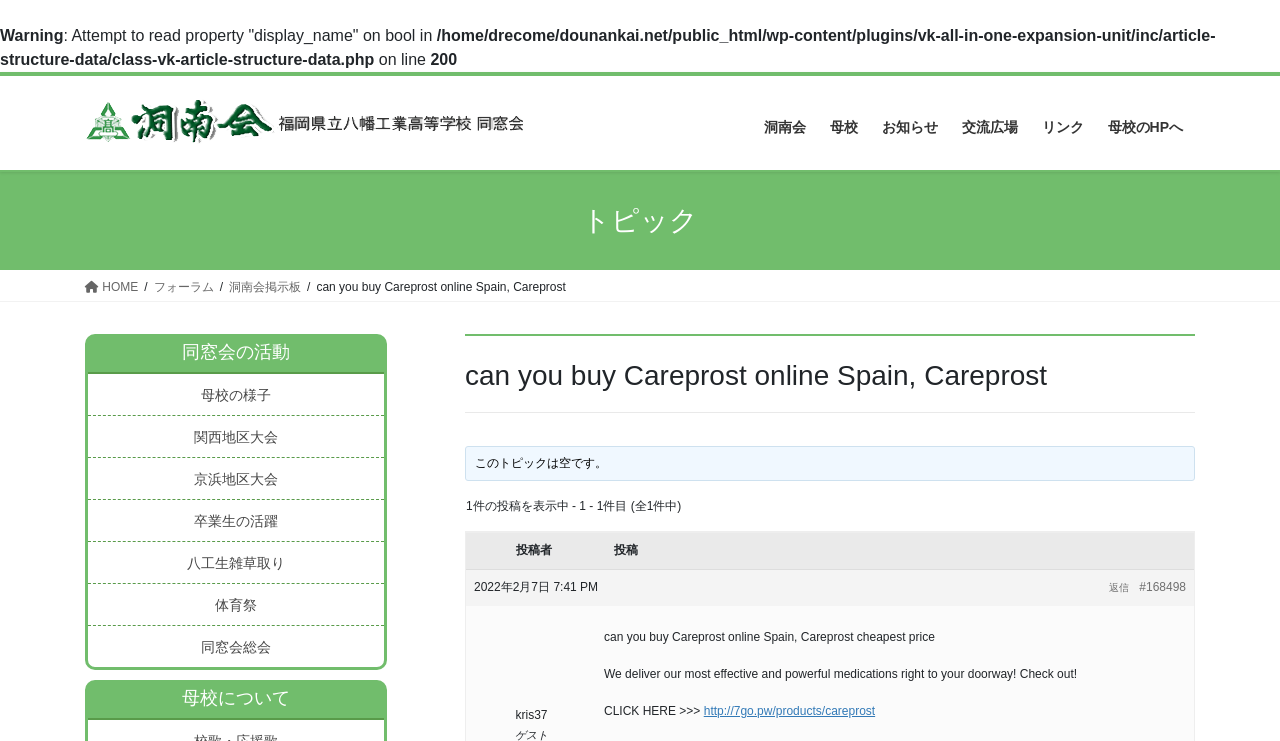Respond to the question below with a single word or phrase:
How many sections are there in the complementary section?

2